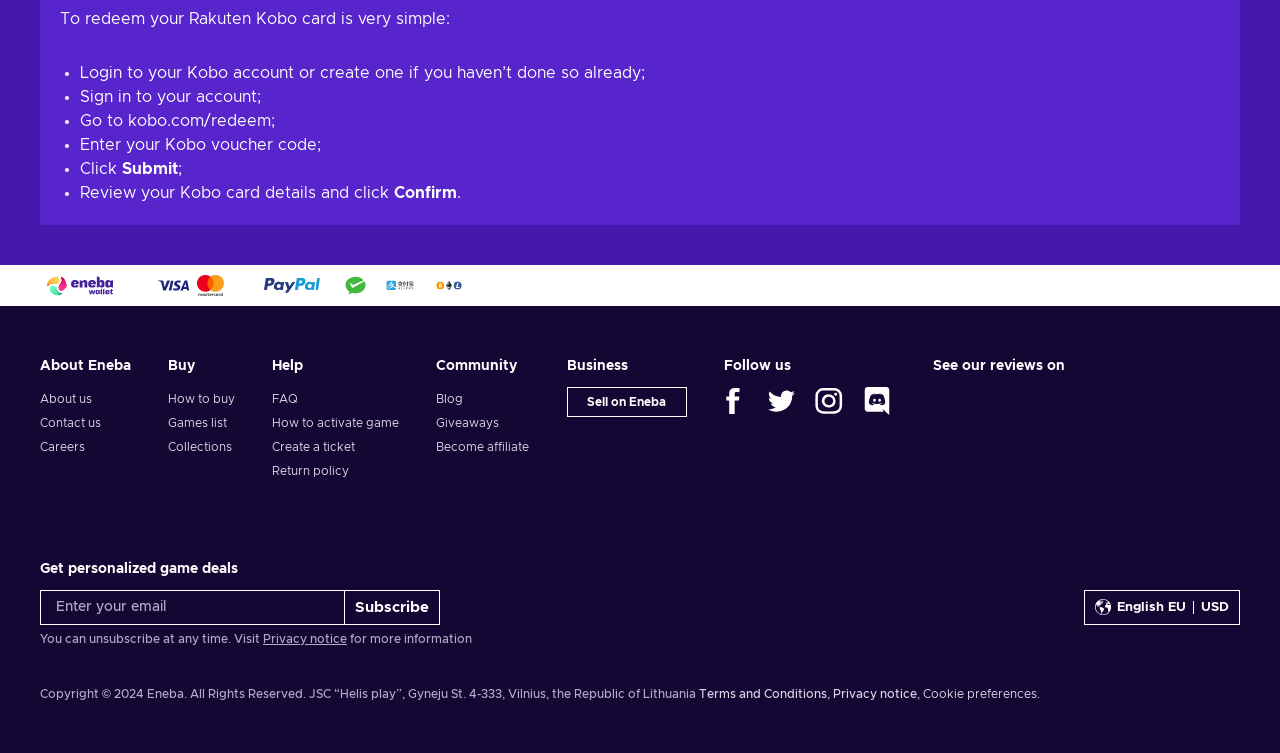What are the different sections on the webpage?
Please give a detailed and elaborate explanation in response to the question.

The webpage is divided into several sections, including About, Buy, Help, Community, and Business. The About section provides information about Eneba, the Buy section allows users to purchase games, the Help section provides FAQs and support, the Community section has links to the blog, giveaways, and affiliate programs, and the Business section is for sellers.